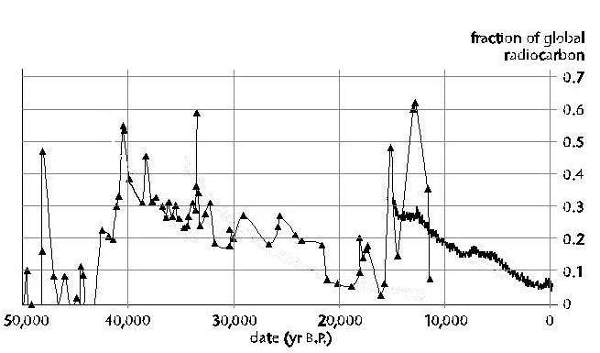What event is discussed in literature by researchers including Firestone, West, and Warwick-Smith? Please answer the question using a single word or phrase based on the image.

Younger Dryas incident